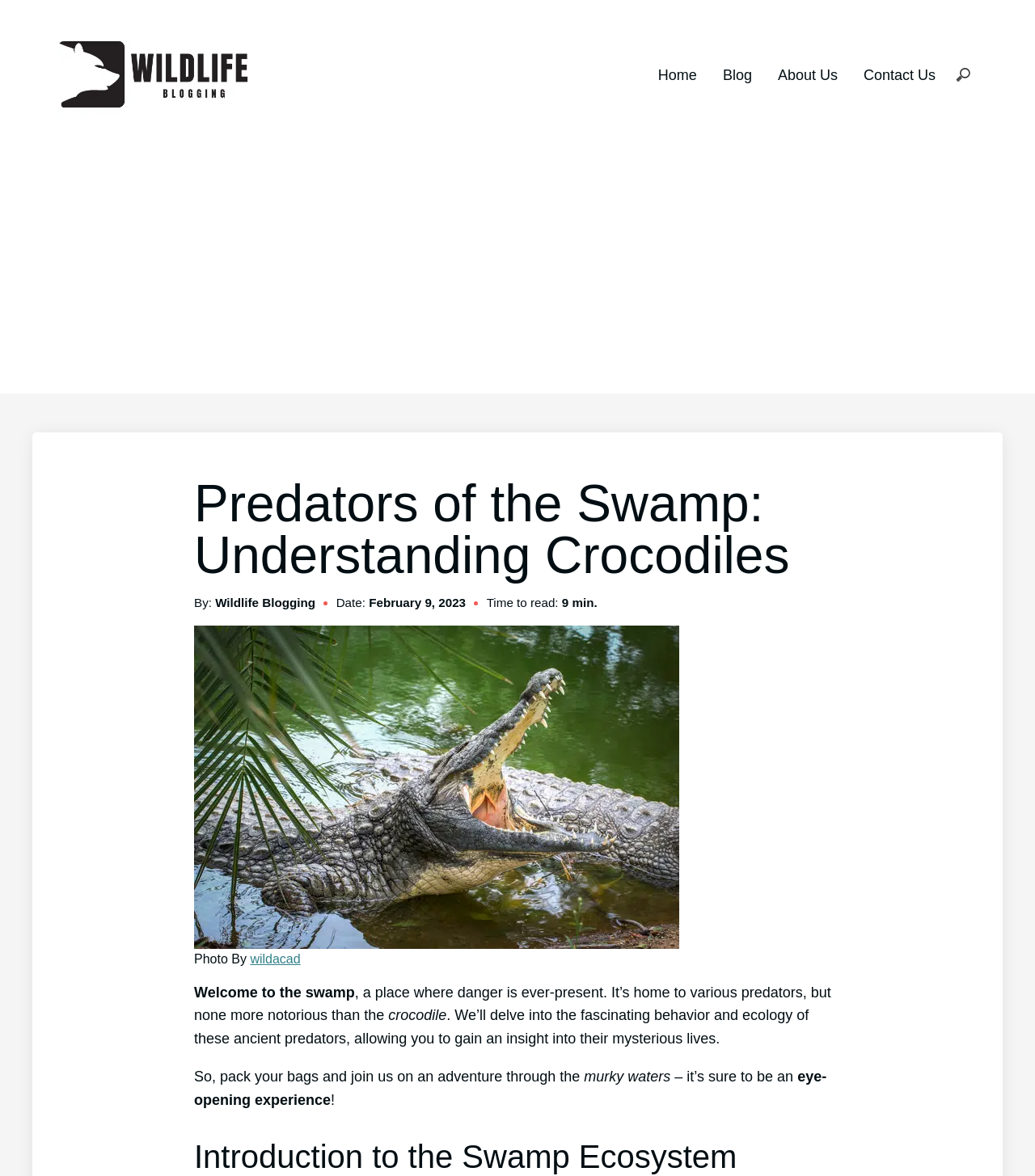What is the ecosystem being introduced in this blog post?
From the image, provide a succinct answer in one word or a short phrase.

Swamp Ecosystem